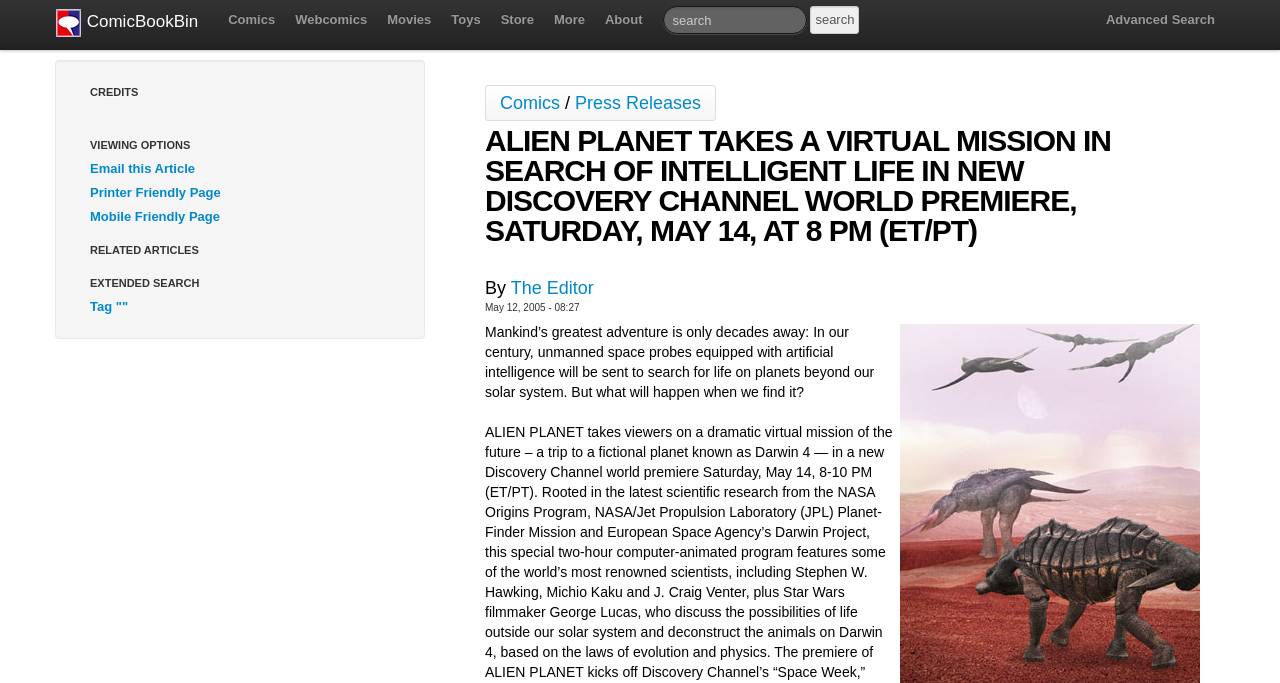Use a single word or phrase to respond to the question:
What is the date of the article?

May 12, 2005